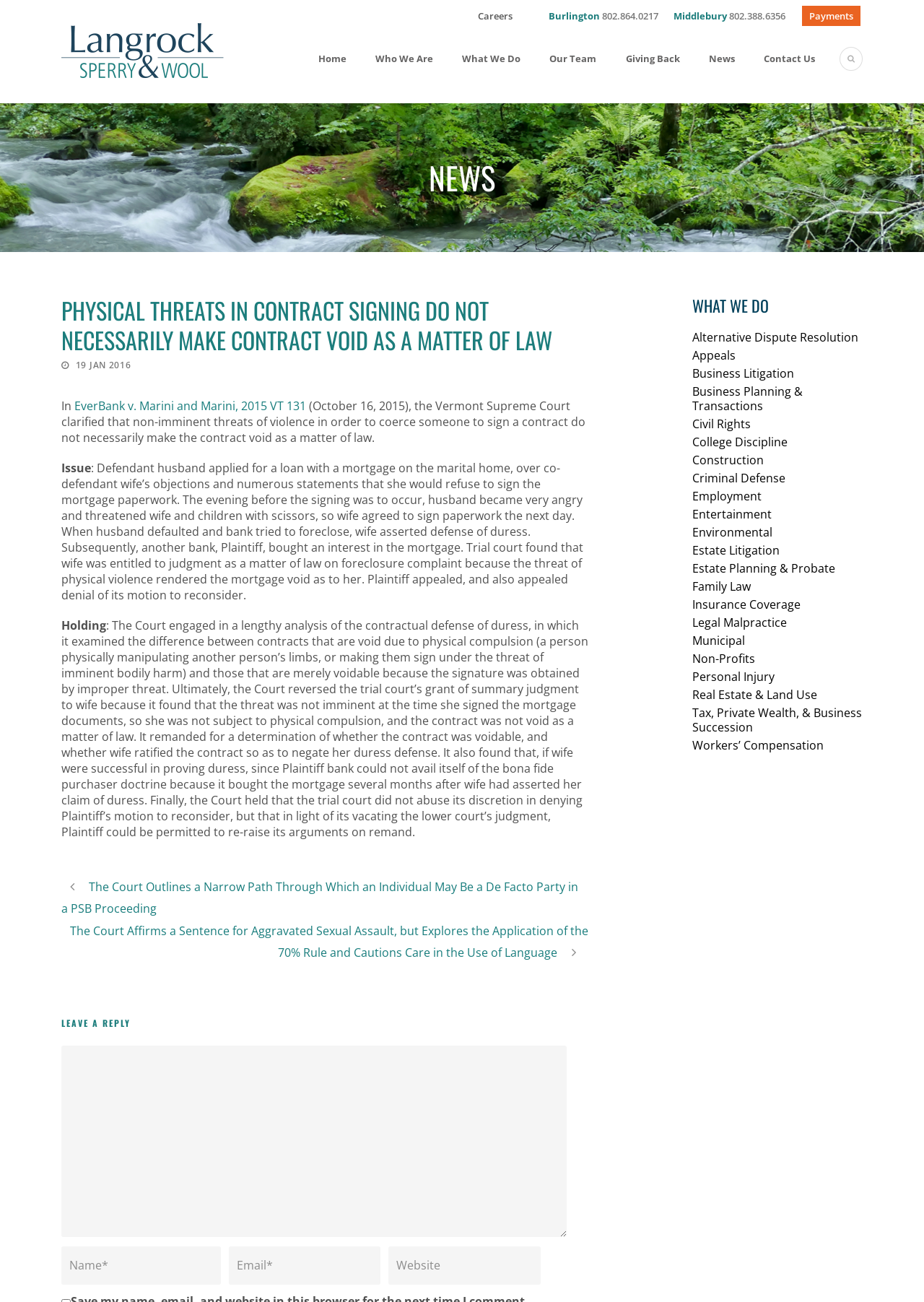Can you identify the bounding box coordinates of the clickable region needed to carry out this instruction: 'Click on Careers'? The coordinates should be four float numbers within the range of 0 to 1, stated as [left, top, right, bottom].

[0.517, 0.007, 0.555, 0.017]